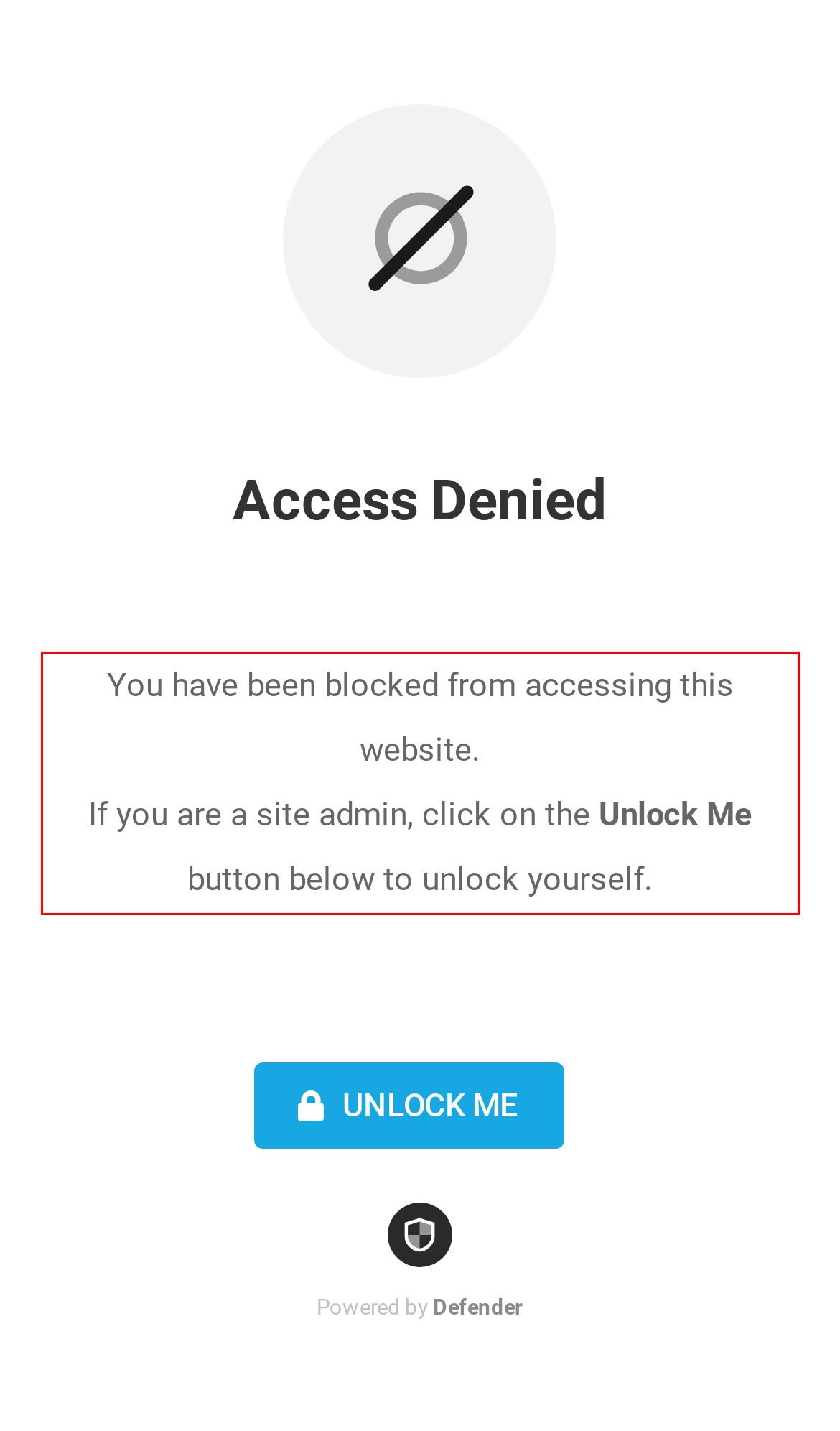By examining the provided screenshot of a webpage, recognize the text within the red bounding box and generate its text content.

You have been blocked from accessing this website. If you are a site admin, click on the Unlock Me button below to unlock yourself.